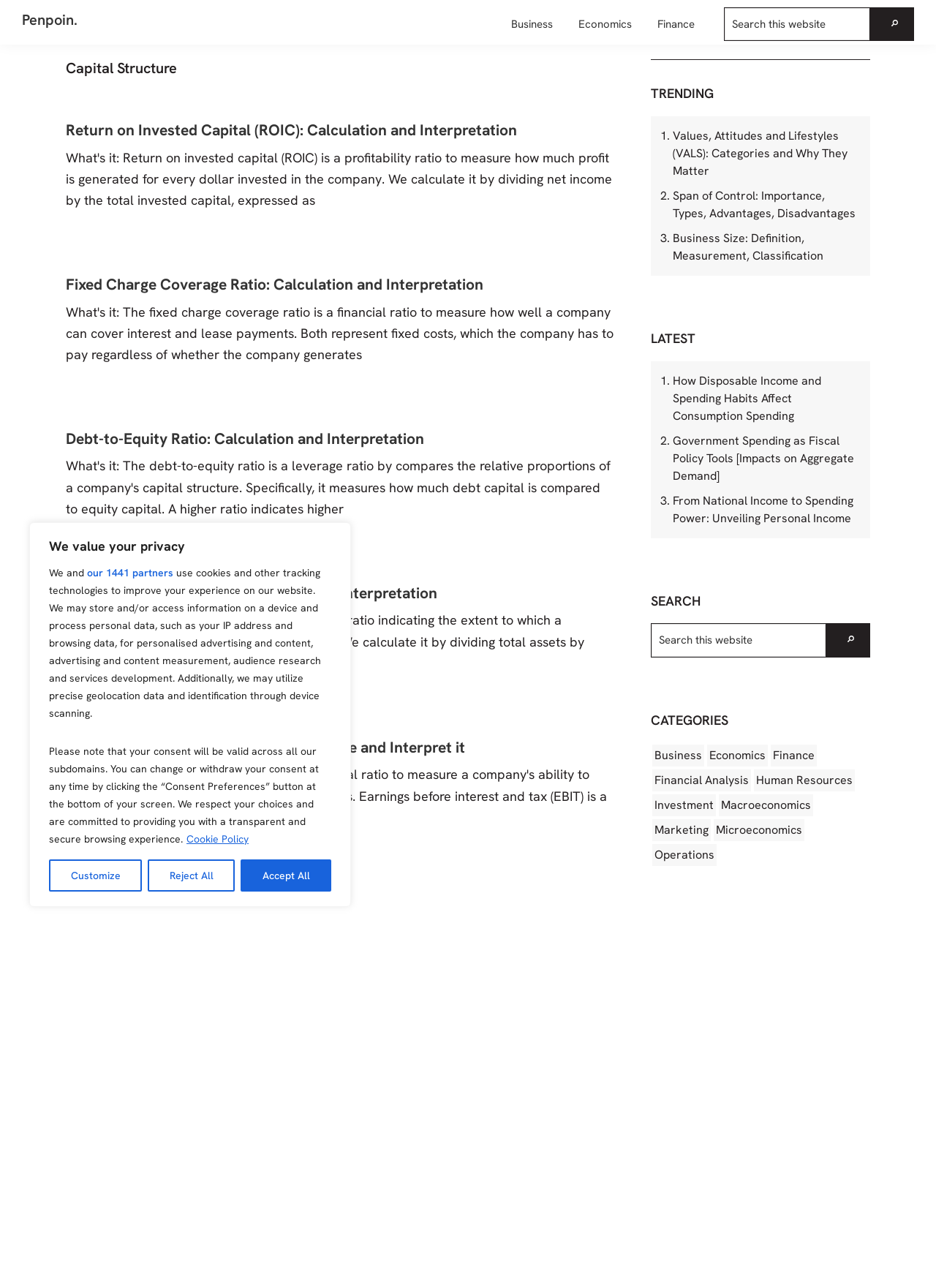Bounding box coordinates are specified in the format (top-left x, top-left y, bottom-right x, bottom-right y). All values are floating point numbers bounded between 0 and 1. Please provide the bounding box coordinate of the region this sentence describes: Go

[0.882, 0.484, 0.929, 0.51]